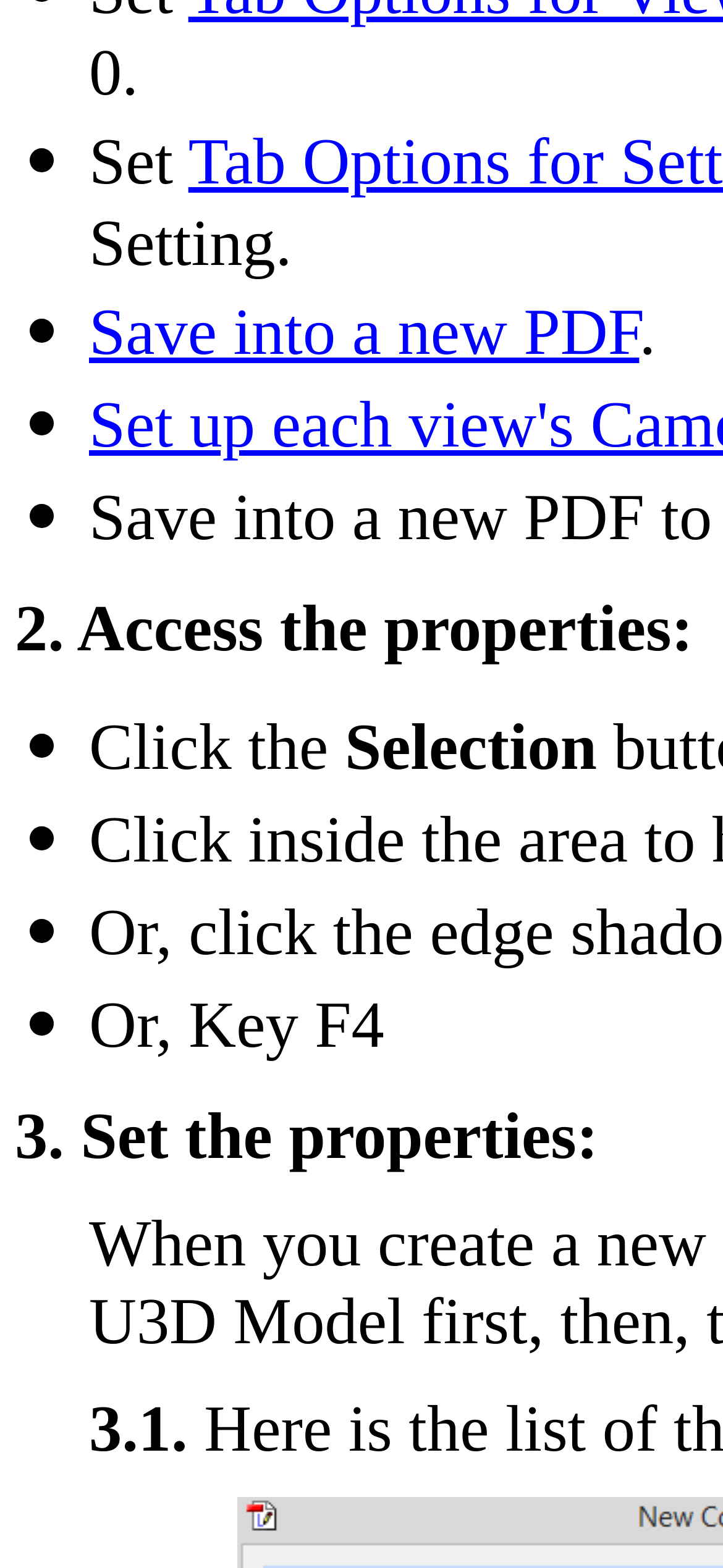Determine the bounding box coordinates of the UI element that matches the following description: "3.1.". The coordinates should be four float numbers between 0 and 1 in the format [left, top, right, bottom].

[0.123, 0.887, 0.26, 0.935]